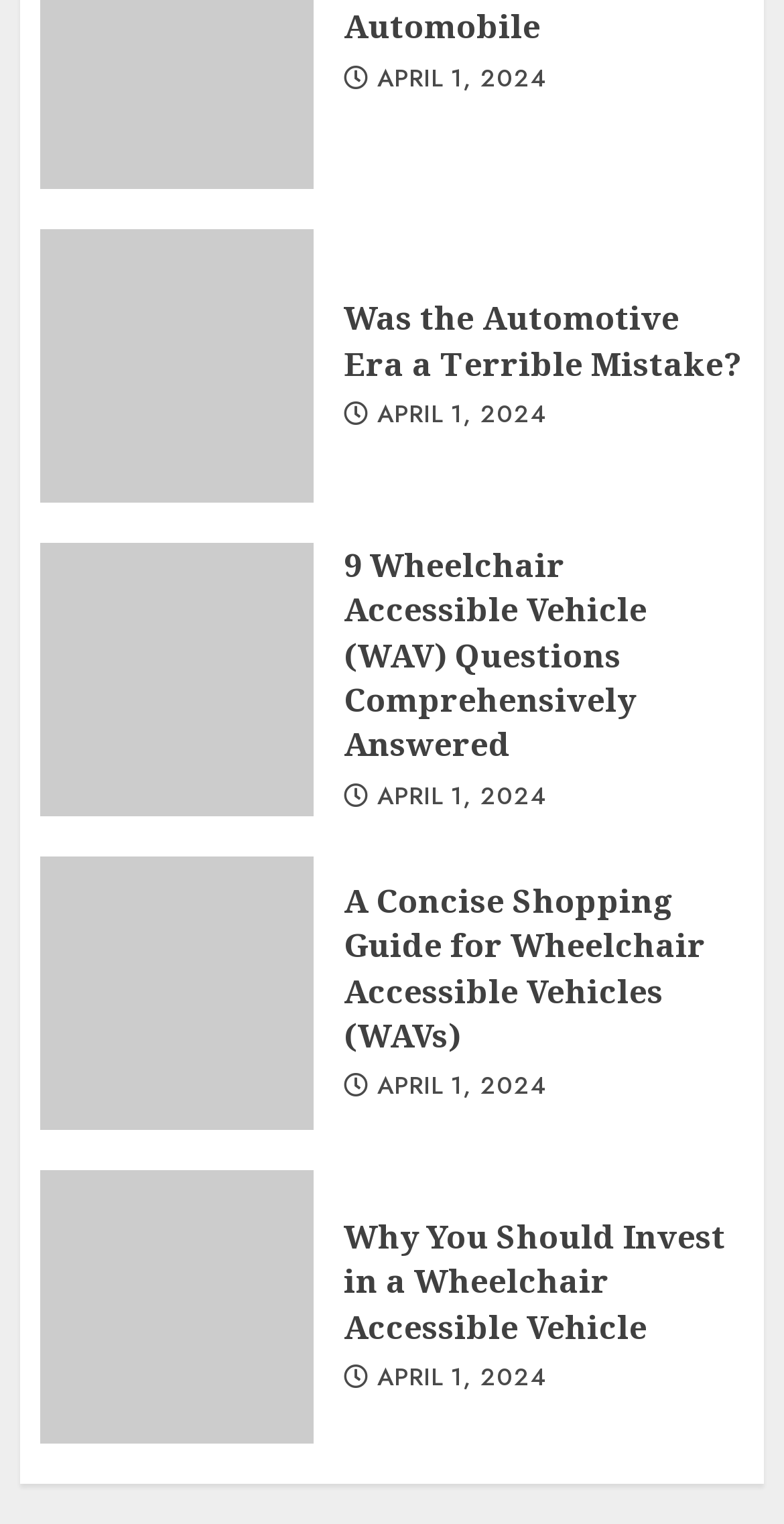What is the date of the latest article?
Look at the screenshot and respond with one word or a short phrase.

APRIL 1, 2024